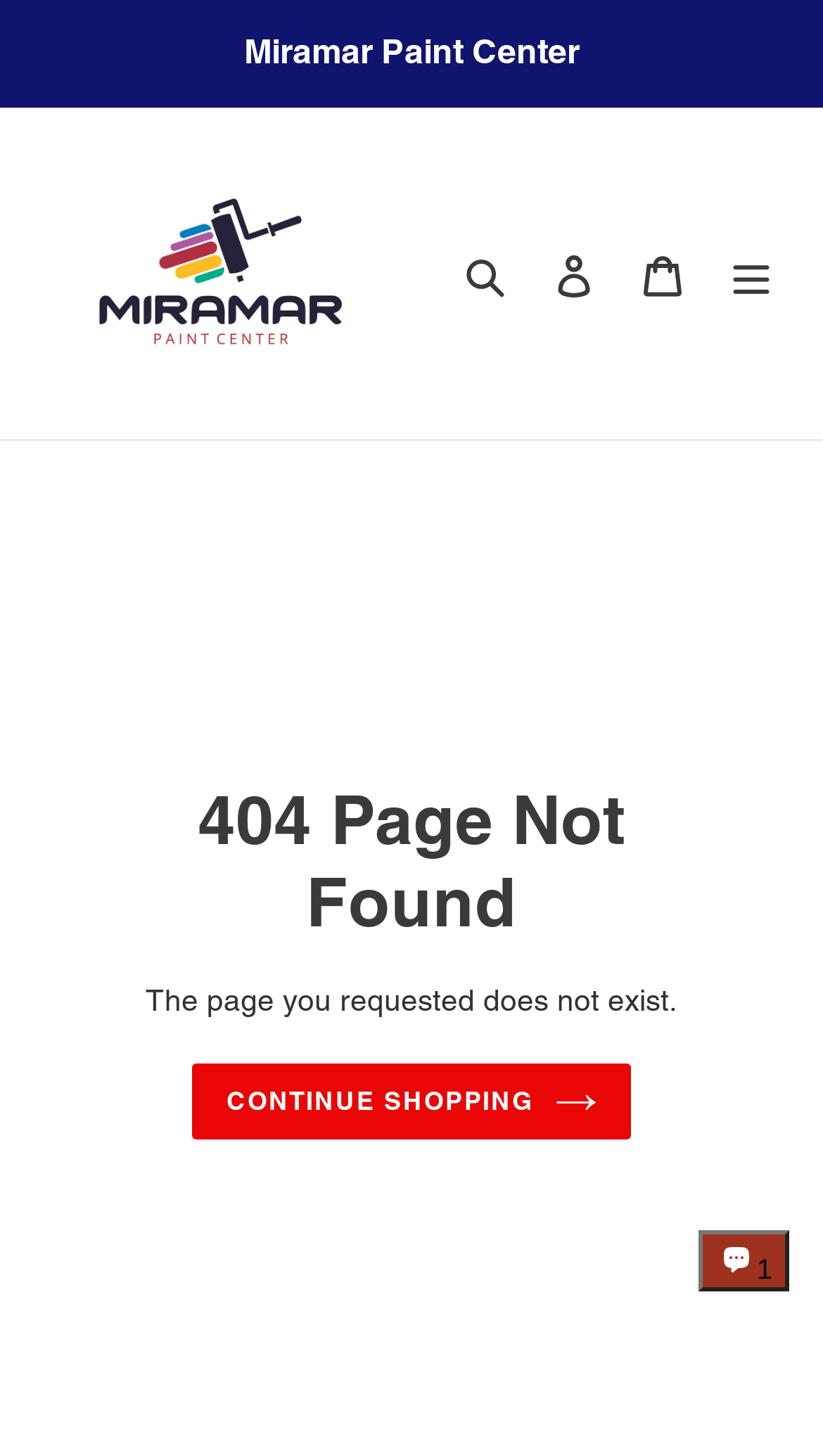What is the name of the paint center?
Please provide a comprehensive answer based on the visual information in the image.

I found the name 'Miramar Paint Center' in the StaticText element with bounding box coordinates [0.296, 0.022, 0.704, 0.049] and also in the link element with bounding box coordinates [0.056, 0.096, 0.479, 0.28].